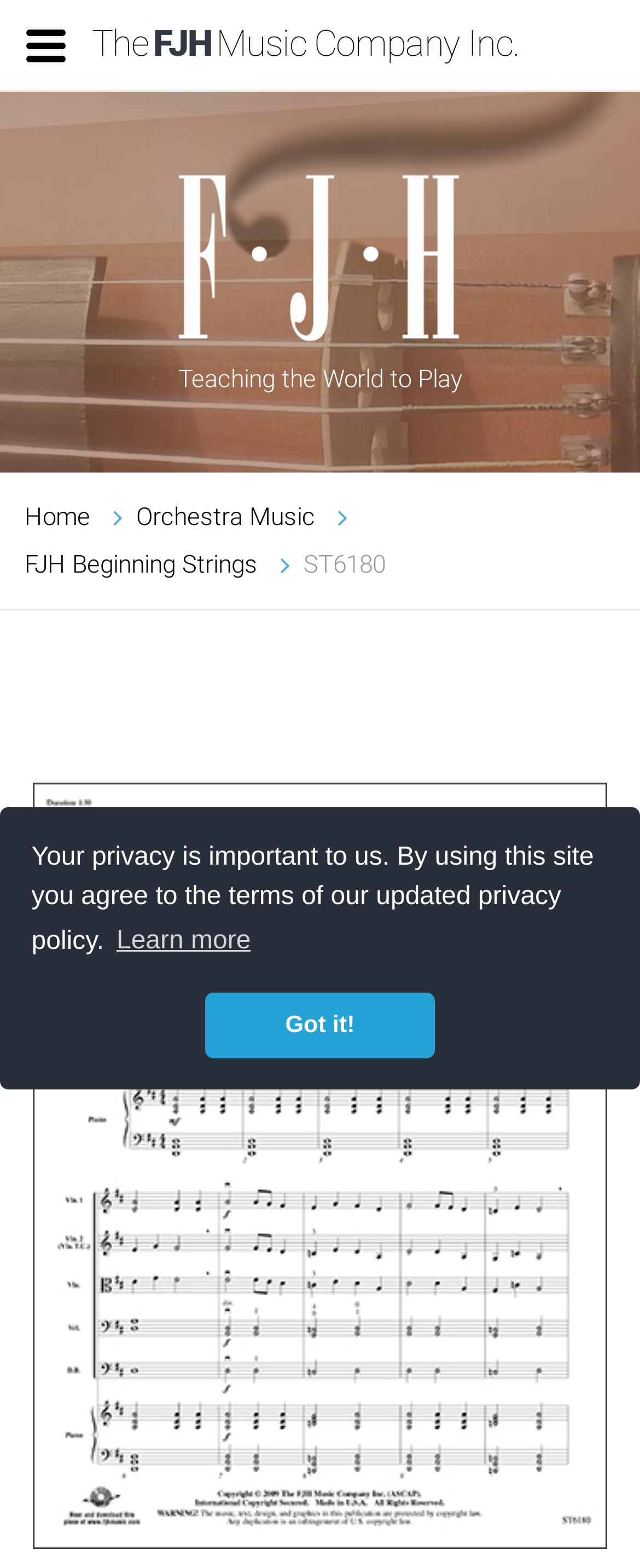Could you provide the bounding box coordinates for the portion of the screen to click to complete this instruction: "view orchestra music"?

[0.213, 0.317, 0.492, 0.342]